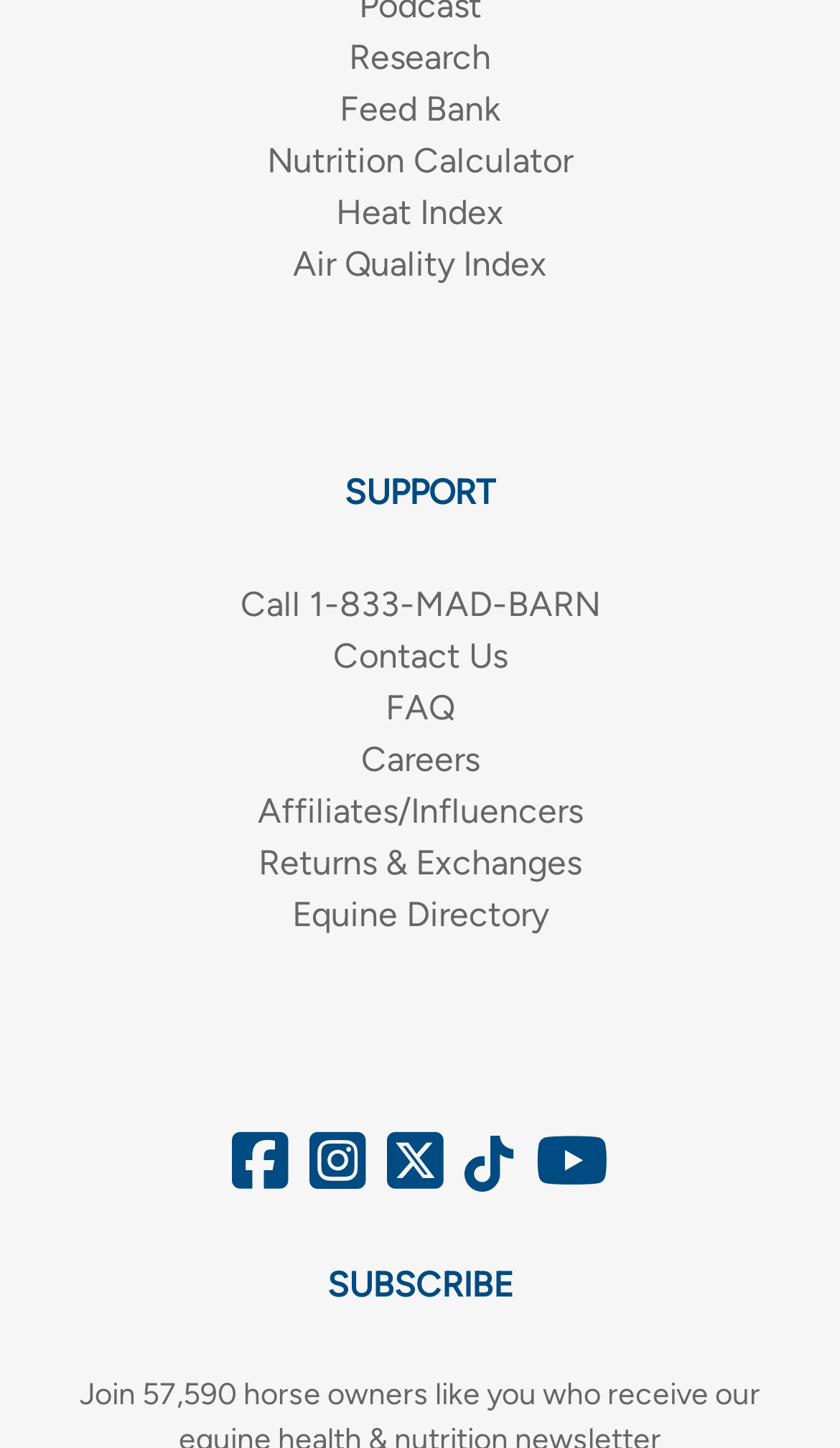Locate the bounding box coordinates of the item that should be clicked to fulfill the instruction: "Subscribe".

[0.077, 0.871, 0.923, 0.906]